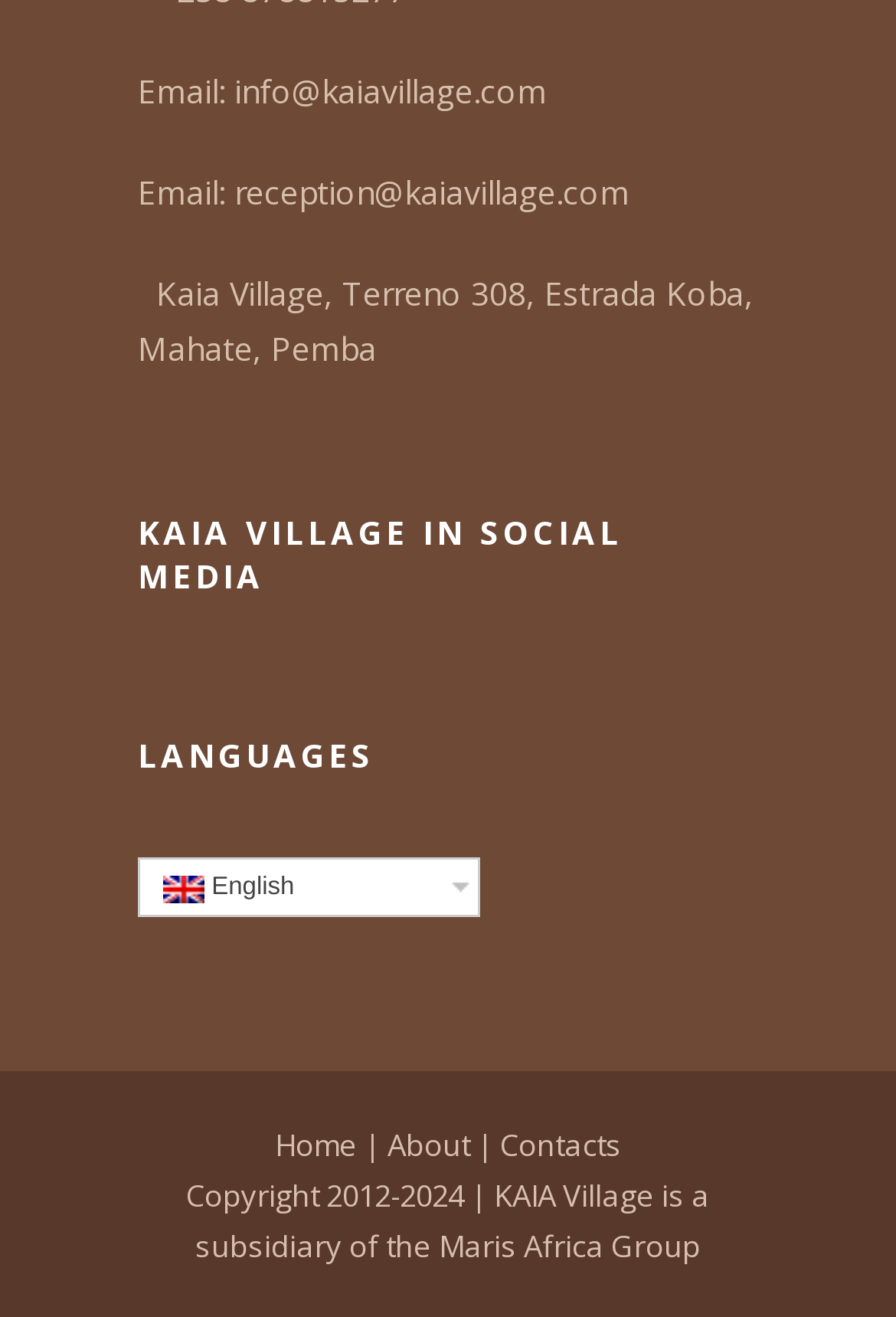Determine the bounding box coordinates of the element that should be clicked to execute the following command: "Contact KAIA Village".

[0.558, 0.853, 0.694, 0.885]